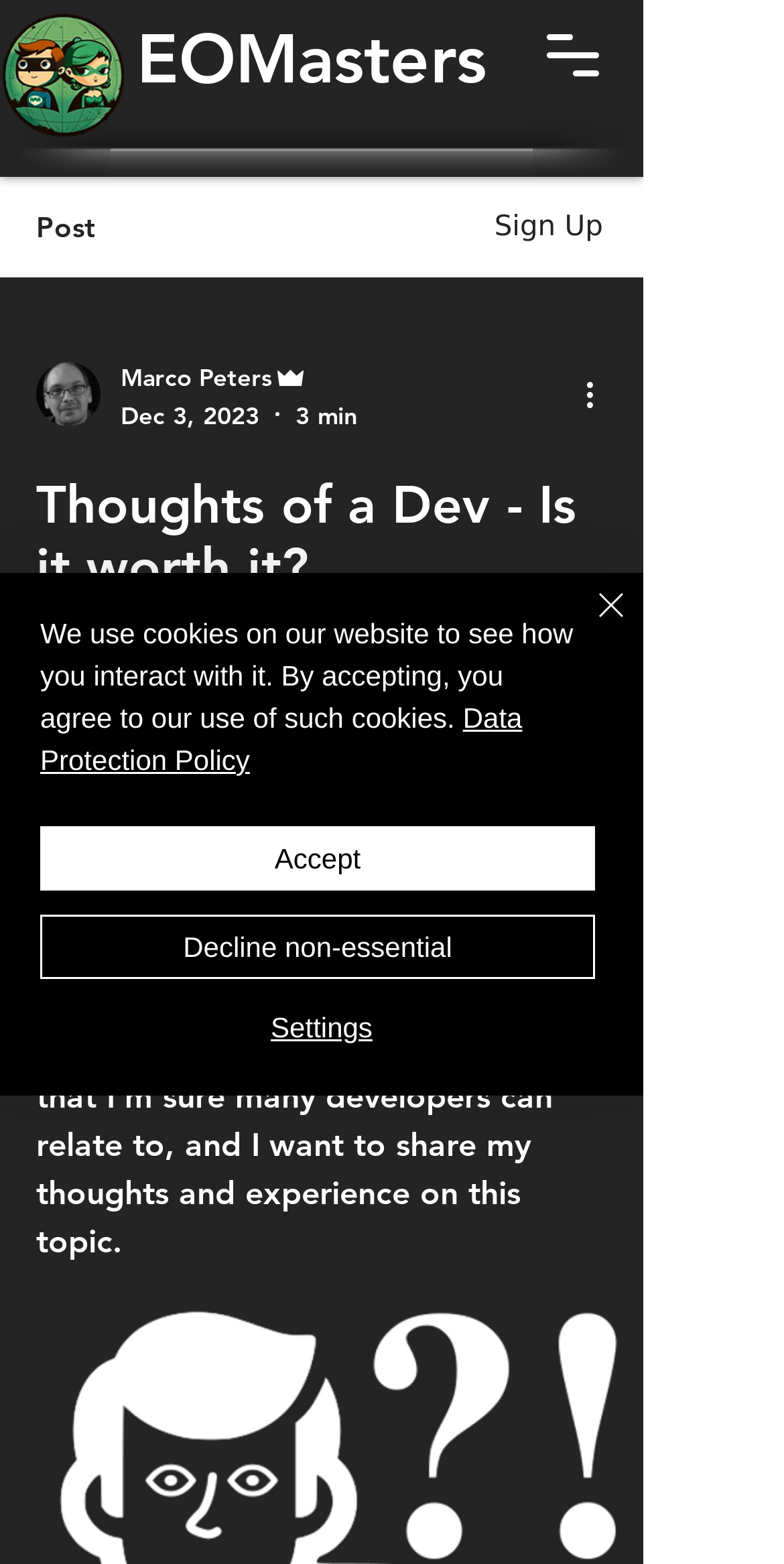Please predict the bounding box coordinates (top-left x, top-left y, bottom-right x, bottom-right y) for the UI element in the screenshot that fits the description: parent_node: Marco Peters

[0.046, 0.231, 0.128, 0.272]